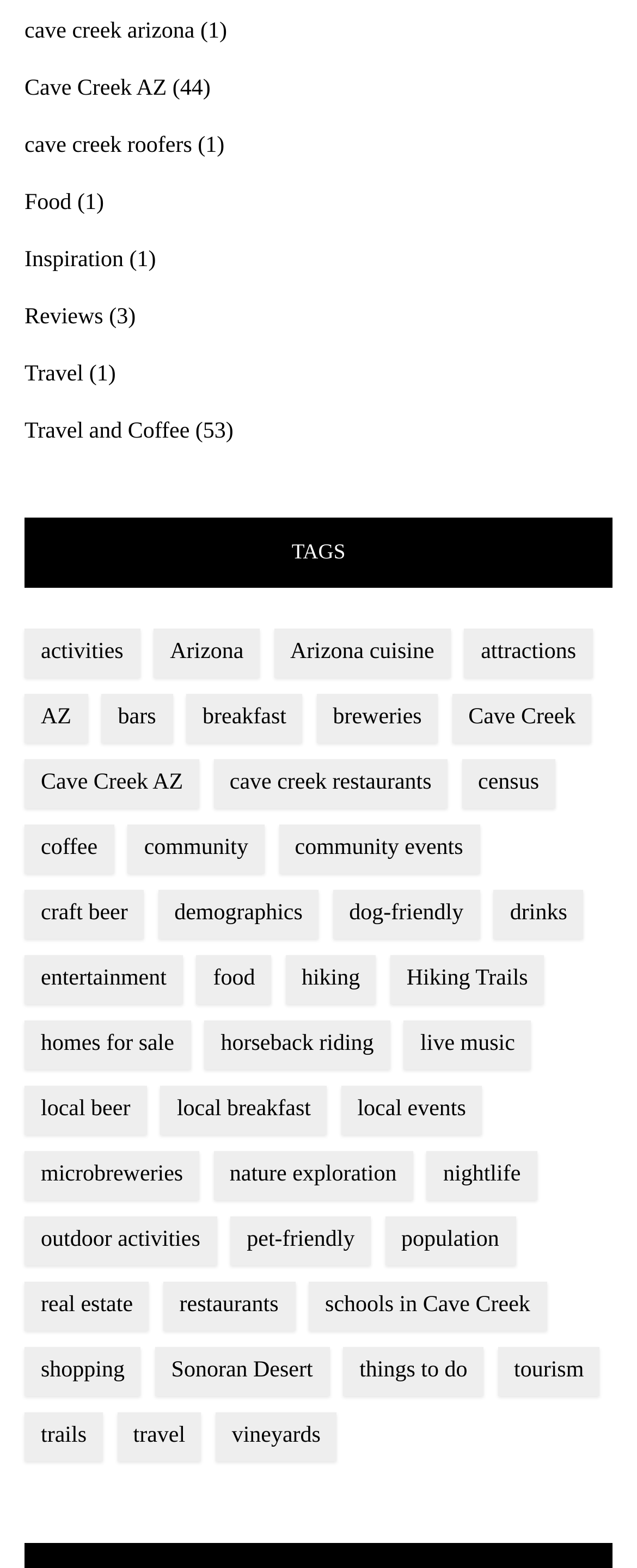What is the main topic of this webpage?
Using the image as a reference, answer with just one word or a short phrase.

Cave Creek